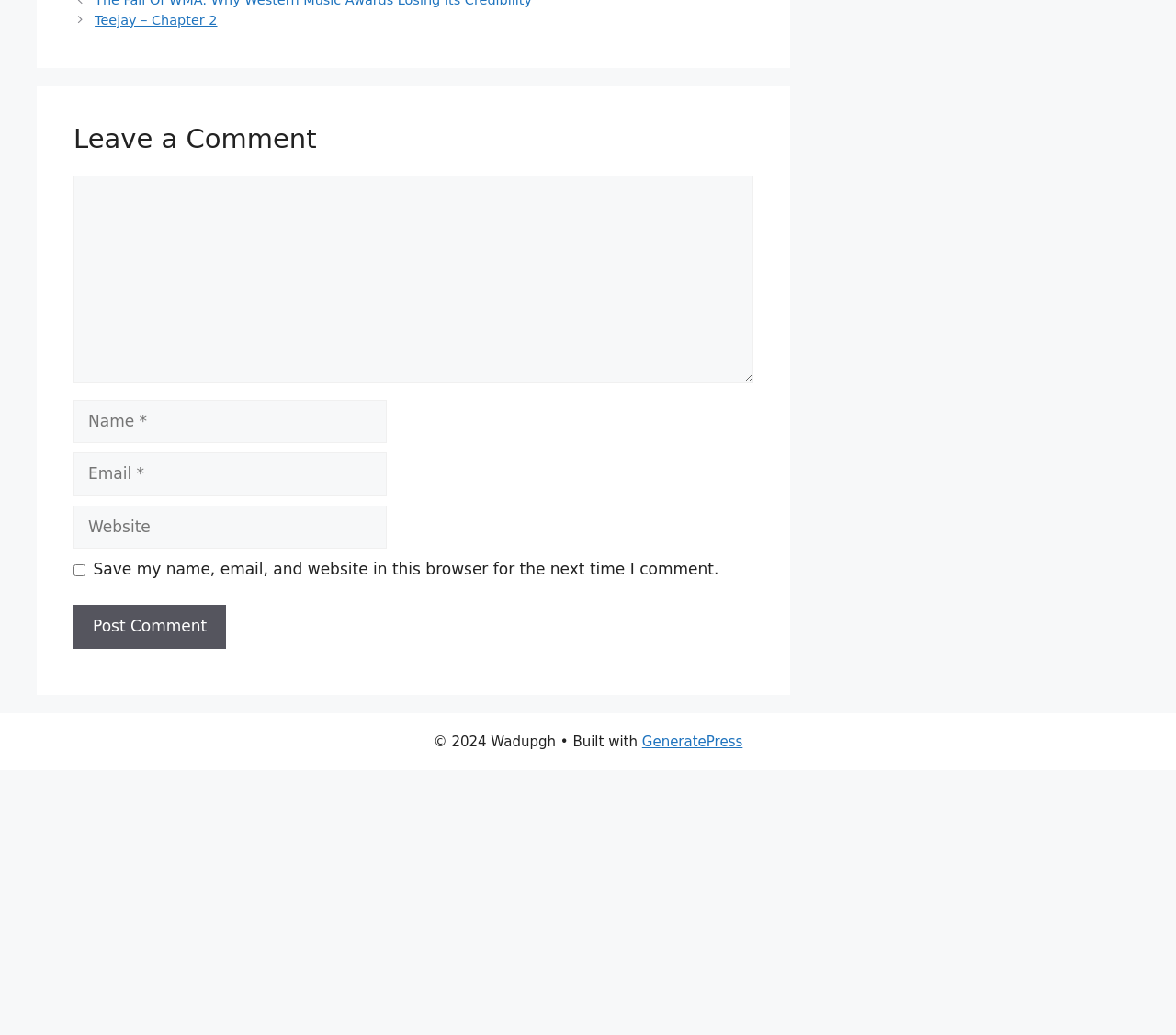What is the copyright year mentioned at the bottom of the webpage?
Please use the image to deliver a detailed and complete answer.

The webpage has a footer section with a copyright notice that reads '© 2024 Wadupgh', indicating that the copyright year is 2024.